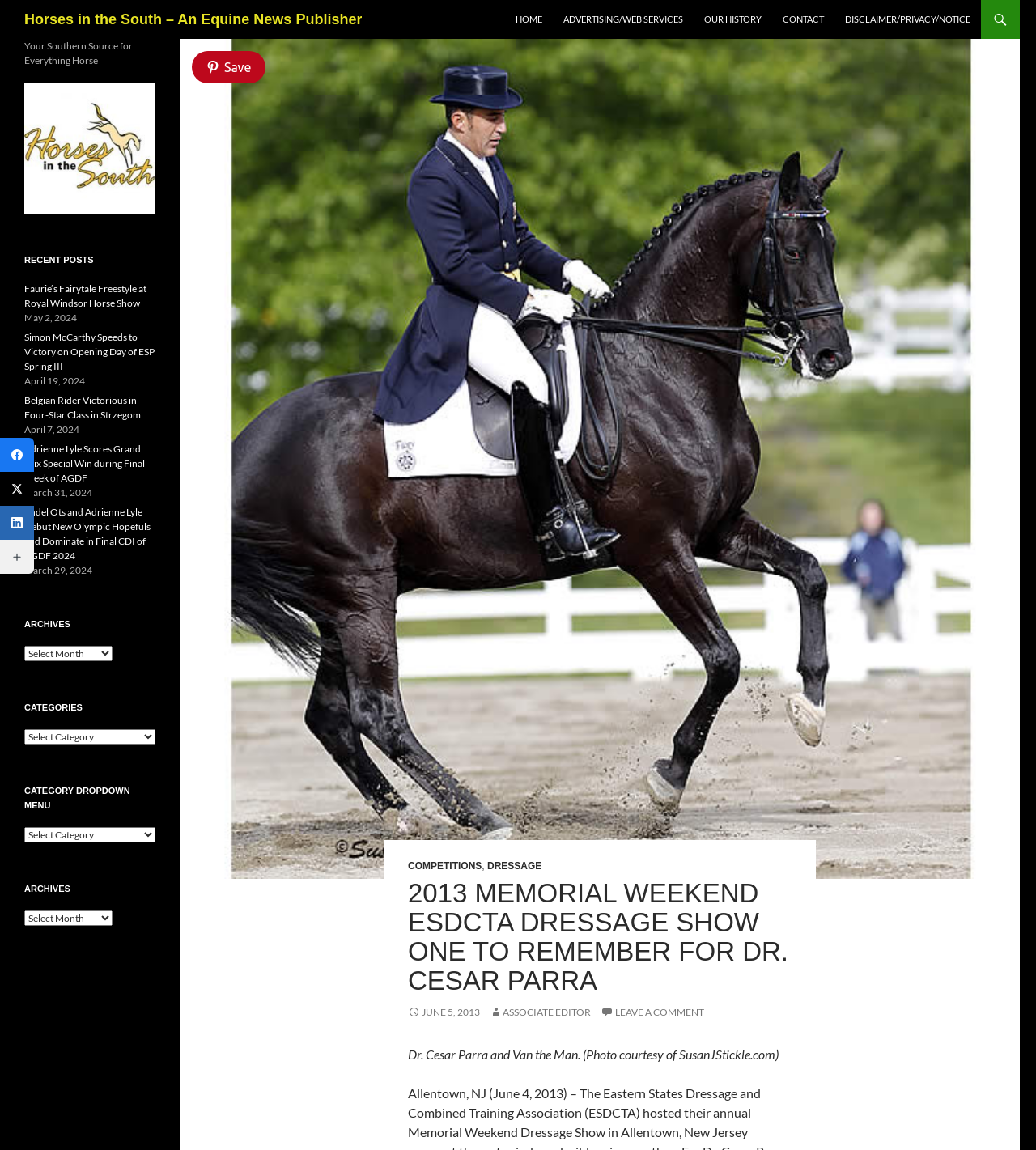Find the bounding box coordinates for the HTML element described as: "parent_node: LinkedIn aria-label="LinkedIn"". The coordinates should consist of four float values between 0 and 1, i.e., [left, top, right, bottom].

[0.0, 0.44, 0.033, 0.469]